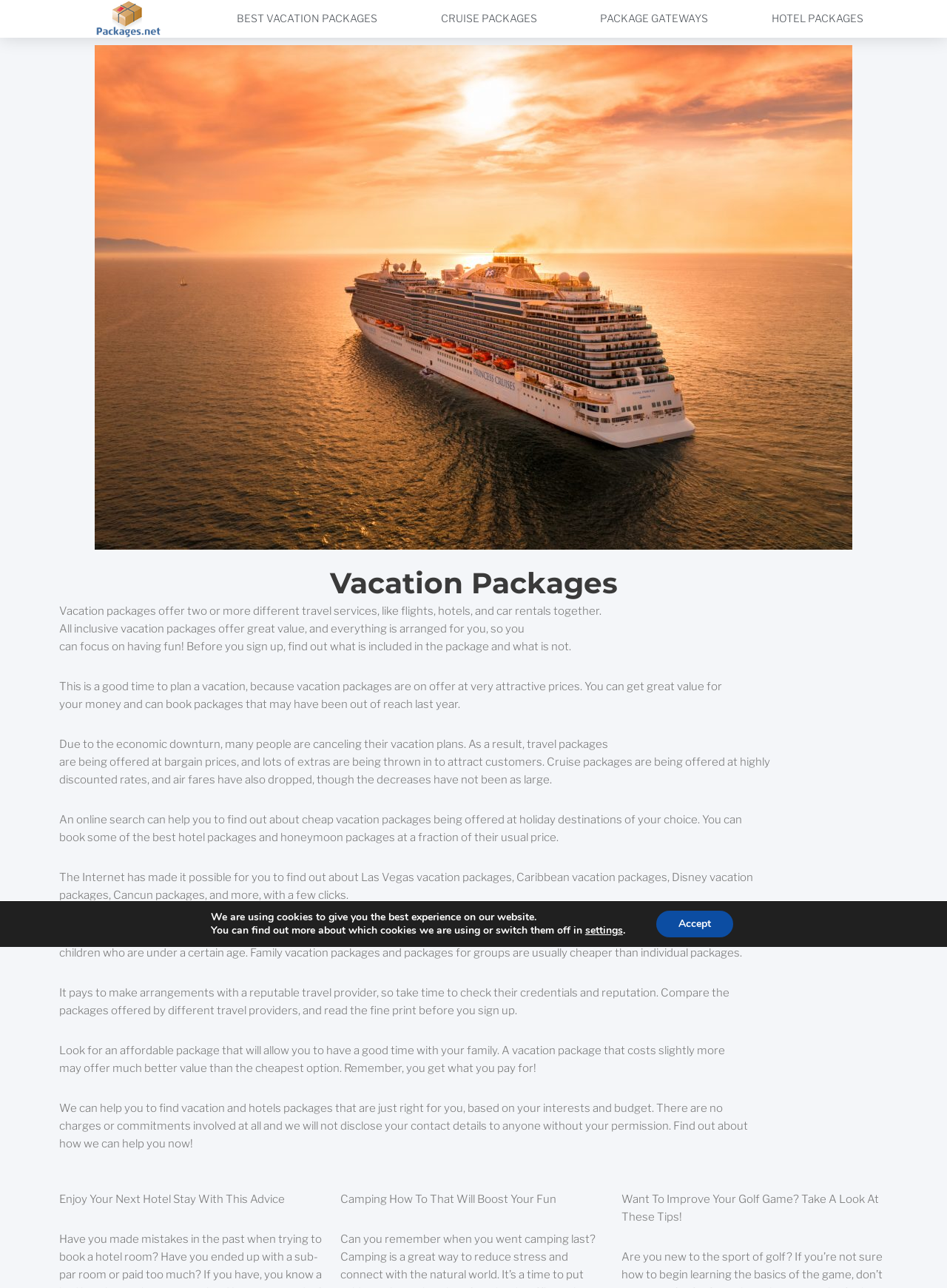Using the webpage screenshot, locate the HTML element that fits the following description and provide its bounding box: "hotel packages".

[0.781, 0.006, 0.945, 0.023]